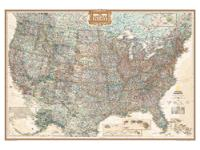What is the color scheme of the geographic details?
Please answer the question with as much detail and depth as you can.

According to the caption, the geographic details on the map are illustrated in vibrant colors, which implies that the colors used are bright, bold, and eye-catching, making it easier to distinguish between different features on the map.